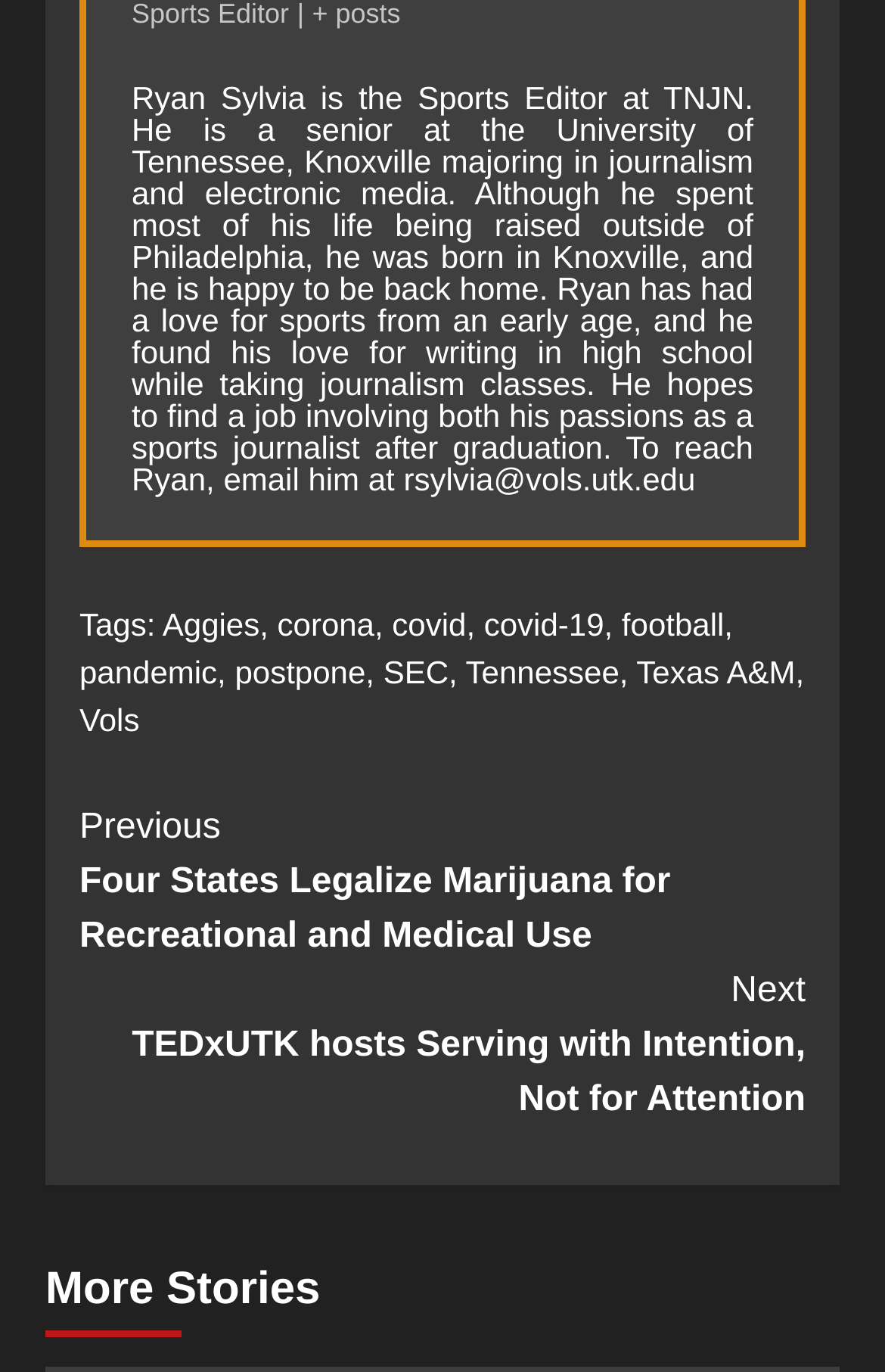Find the bounding box coordinates for the area that must be clicked to perform this action: "Read Ryan Sylvia's bio".

[0.149, 0.057, 0.851, 0.362]